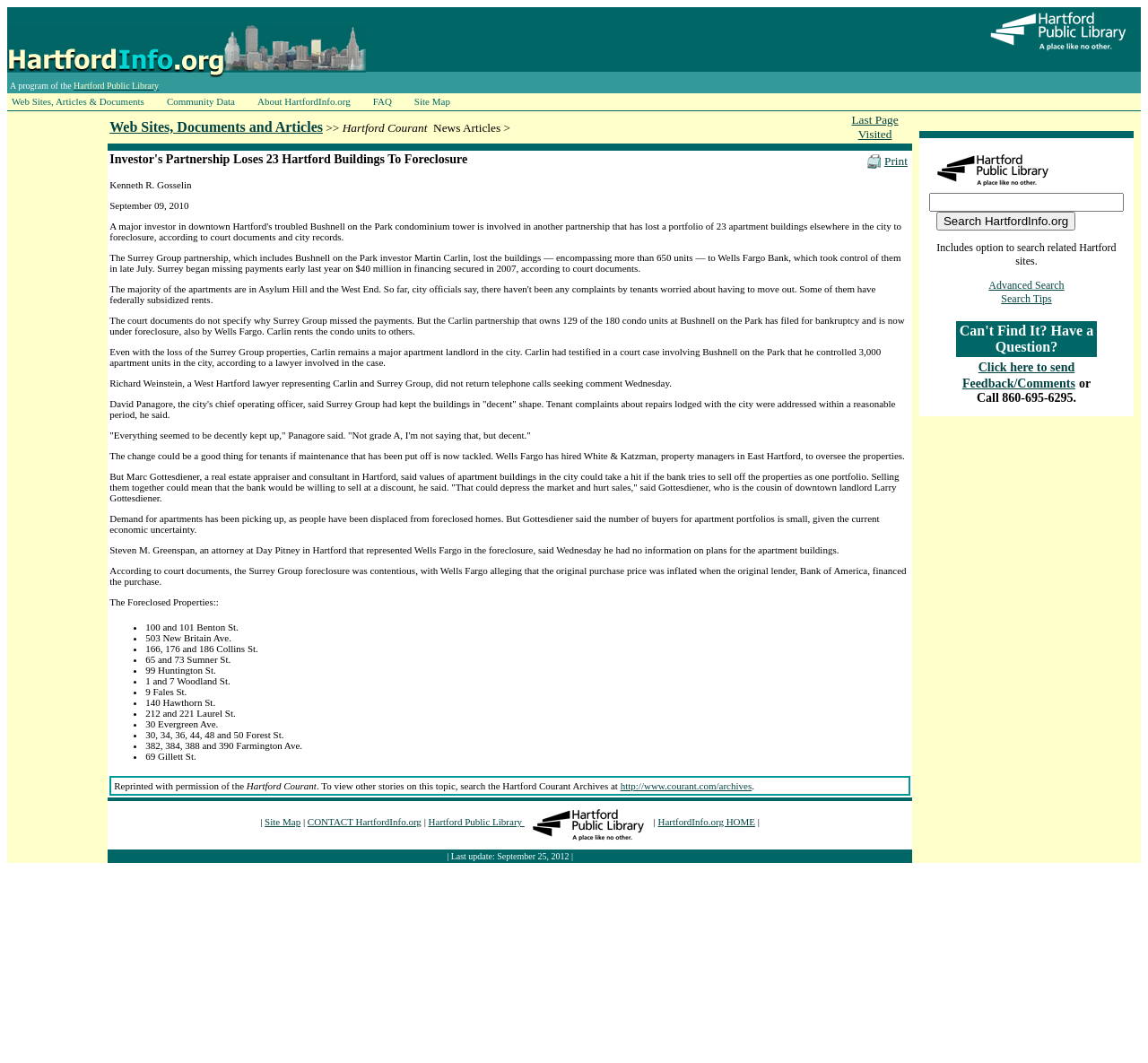Determine the bounding box coordinates of the region to click in order to accomplish the following instruction: "Visit 'THE MIRROR OF MEDIA' website". Provide the coordinates as four float numbers between 0 and 1, specifically [left, top, right, bottom].

None